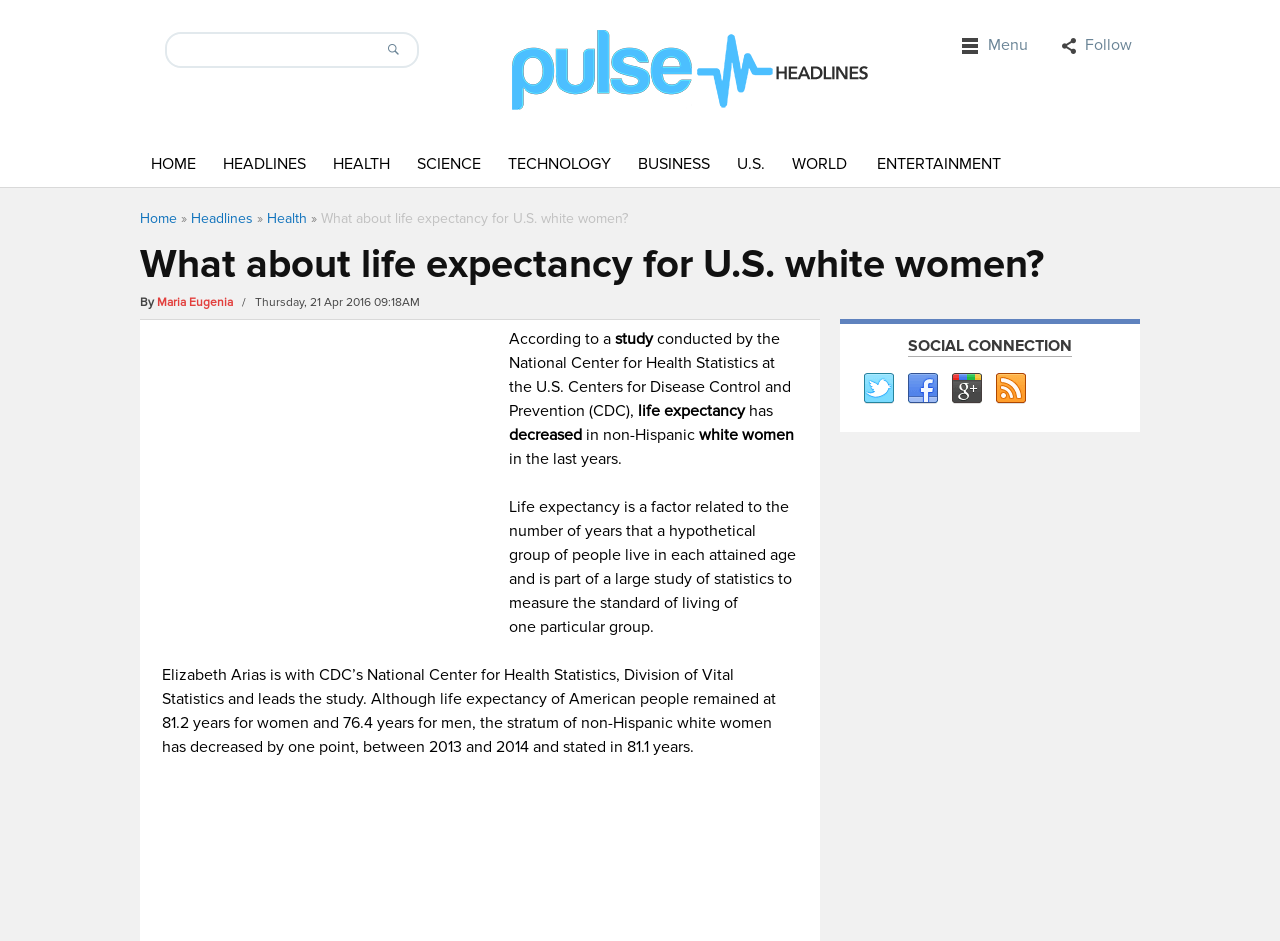Please provide a comprehensive response to the question below by analyzing the image: 
What is the current life expectancy of American women?

The current life expectancy of American women is mentioned in the article as 81.2 years, which is stated in the text as 'Although life expectancy of American people remained at 81.2 years for women and 76.4 years for men'.